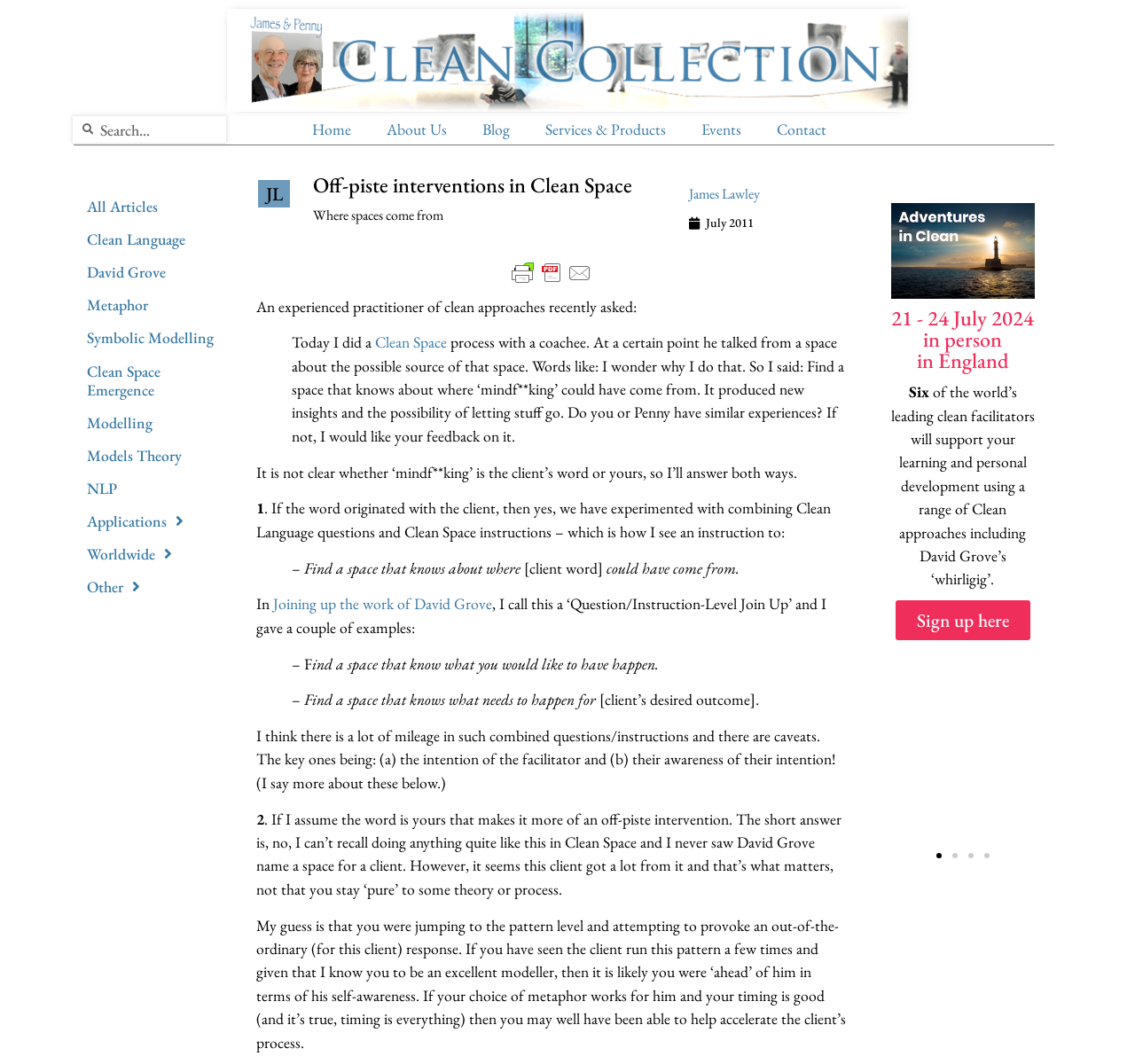Locate the bounding box coordinates of the item that should be clicked to fulfill the instruction: "Click the 'Print Friendly, PDF & Email' link".

[0.443, 0.244, 0.529, 0.269]